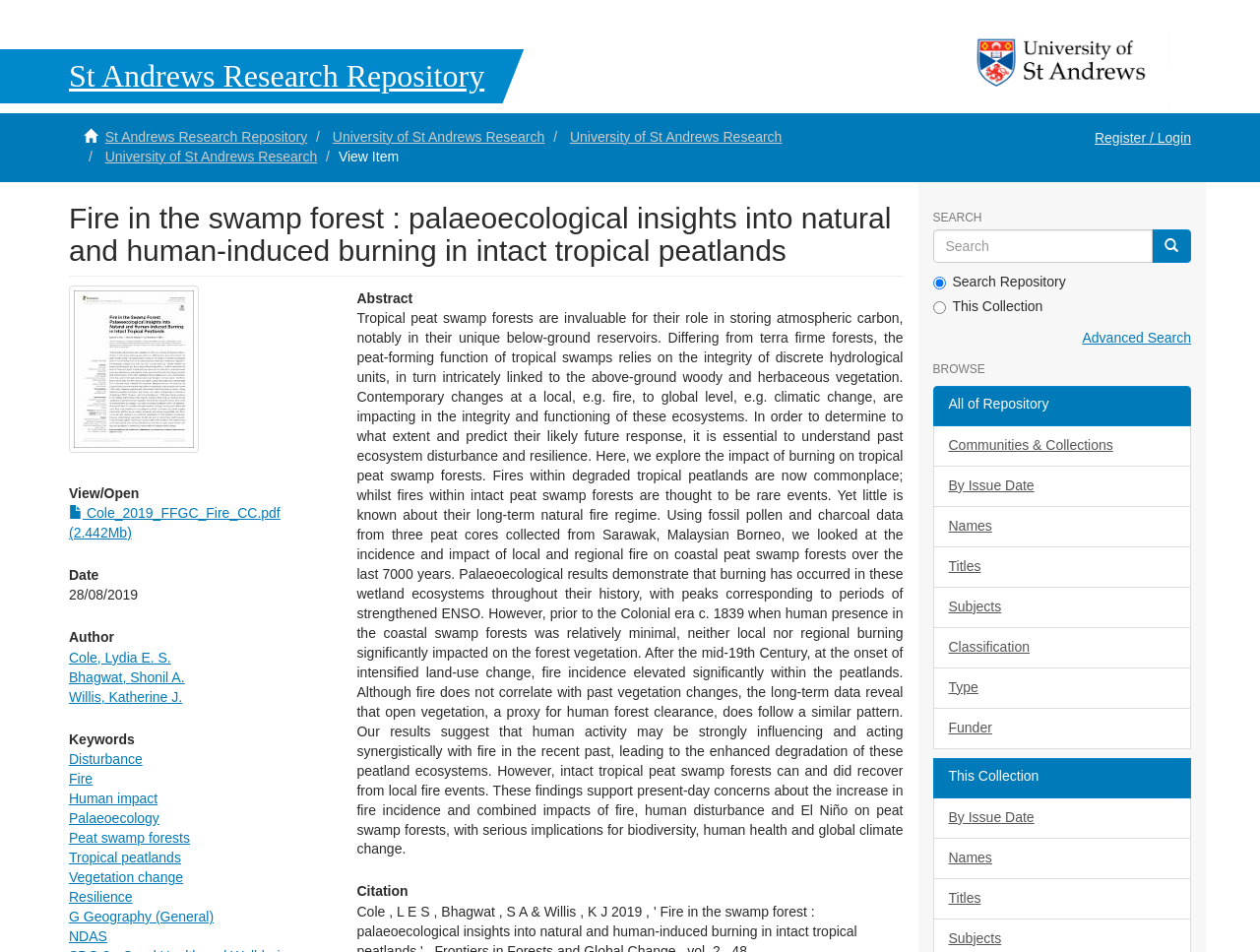Determine the bounding box coordinates of the element that should be clicked to execute the following command: "Register or Login".

[0.857, 0.118, 0.957, 0.17]